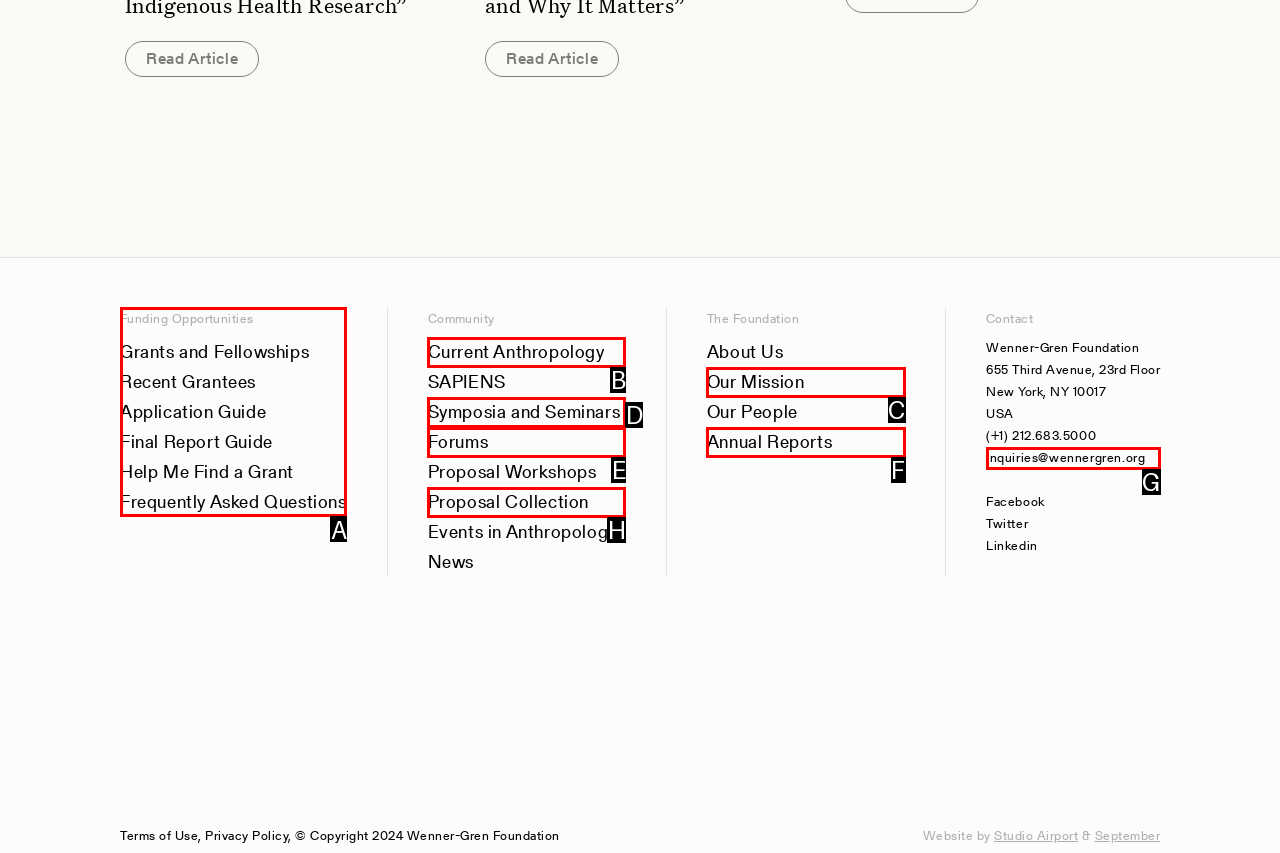Find the HTML element to click in order to complete this task: Contact the Federal Education Association via phone
Answer with the letter of the correct option.

None